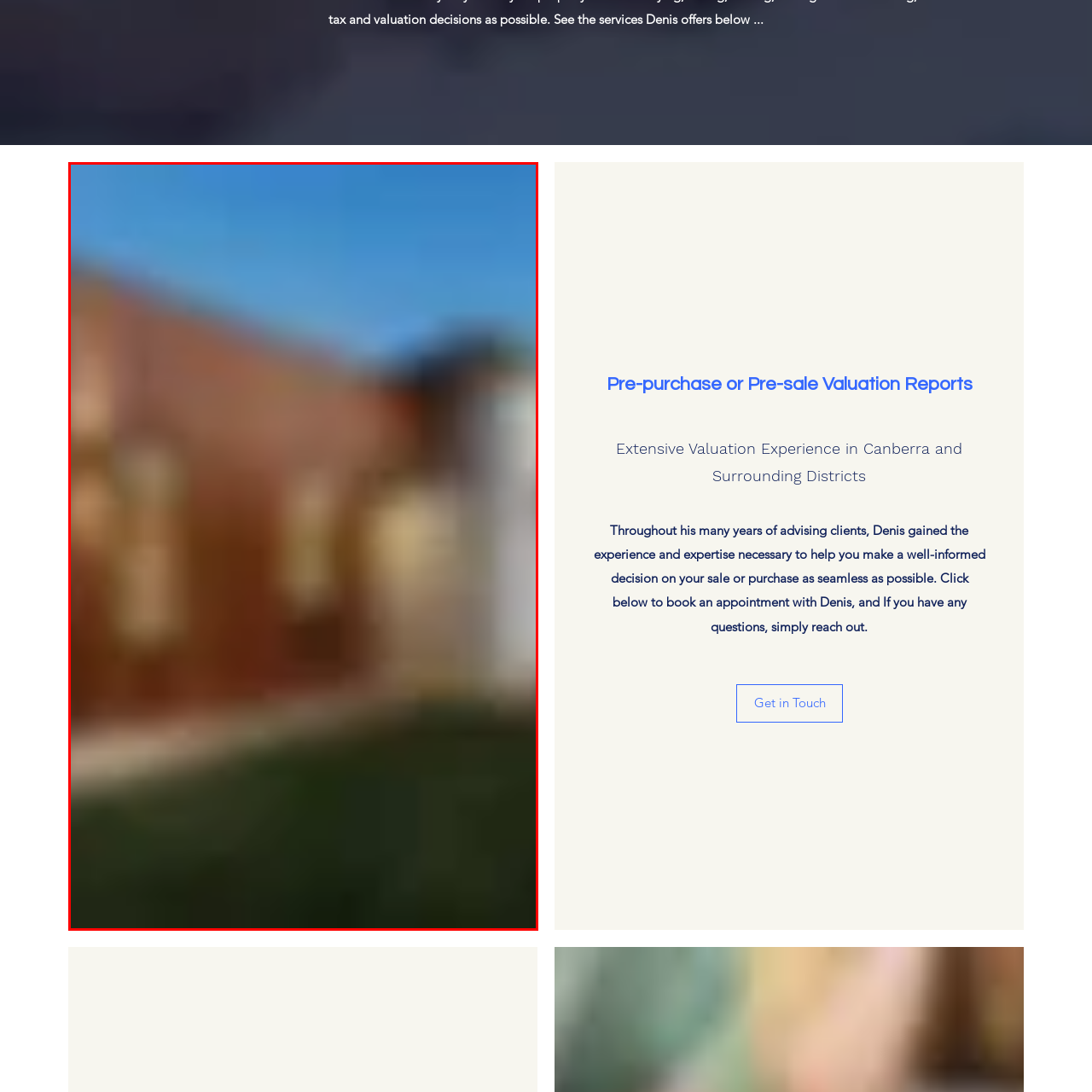Thoroughly describe the scene captured inside the red-bordered section of the image.

This image showcases a contemporary Australian home, characterized by its modern architectural elements and natural surroundings. The structure features a warm-toned wooden facade complemented by large windows that invite natural light, reflecting a blend of style and warmth. The image captures the home during twilight, enhancing its inviting presence against the vibrant blue sky. The well-maintained green lawn adds to the overall aesthetic, making it a perfect backdrop for a stylish residence. This home epitomizes contemporary design in Australia, promising a harmonious living experience.